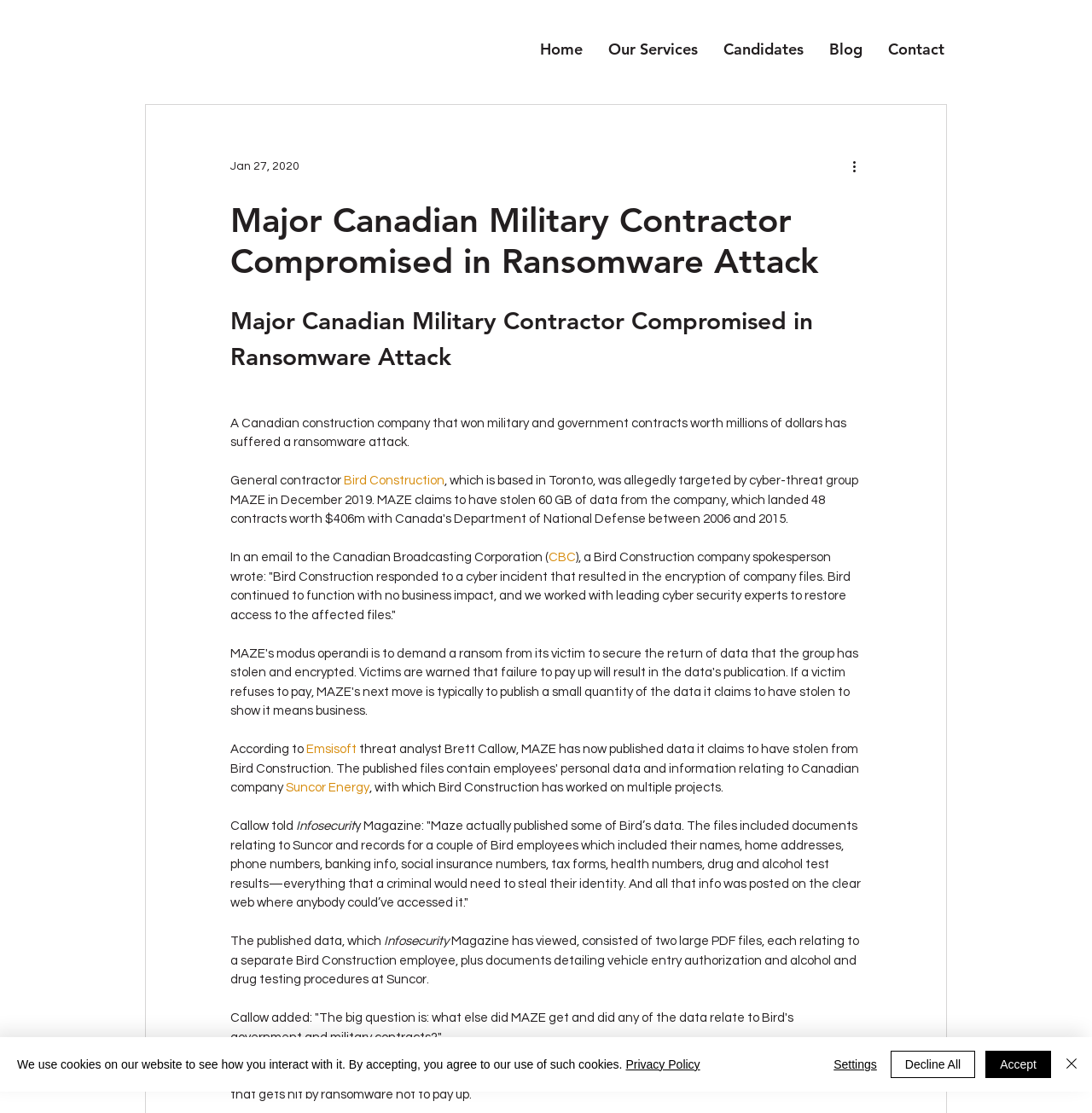What is the name of the Canadian construction company mentioned in the article?
From the screenshot, provide a brief answer in one word or phrase.

Bird Construction